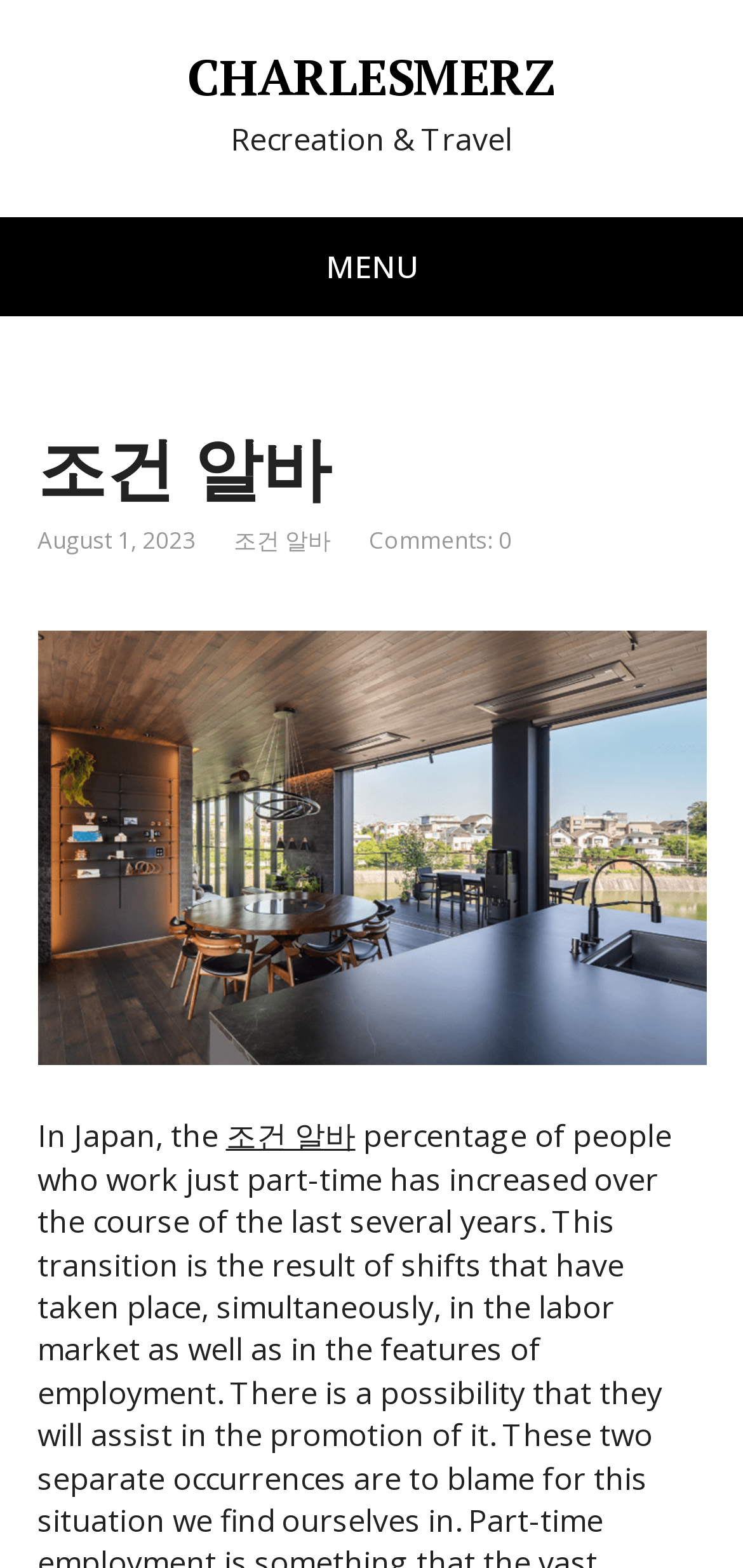Give a comprehensive overview of the webpage, including key elements.

The webpage is about the topic of part-time work in Japan, specifically discussing the increasing percentage of people working part-time over the years. 

At the top left of the page, there is a link to the website's homepage, labeled "CHARLESMERZ". Below this, there is a category label "Recreation & Travel" situated roughly in the middle of the top section of the page. 

To the right of this, a "MENU" button is located, which appears to be a dropdown menu. Within this menu, there is a heading titled "조건 알바" (which means "conditional labor" in Korean), situated near the top of the menu. 

Below the heading, there is a date label "August 1, 2023", followed by two links: one labeled "조건 알바" and another labeled "Comments: 0", indicating that there are no comments on the article. 

Further down the page, there is a block of text that starts with "In Japan, the", which is likely the beginning of the article's content. This text is interrupted by another link labeled "조건 알바", which may be a reference to the topic being discussed.